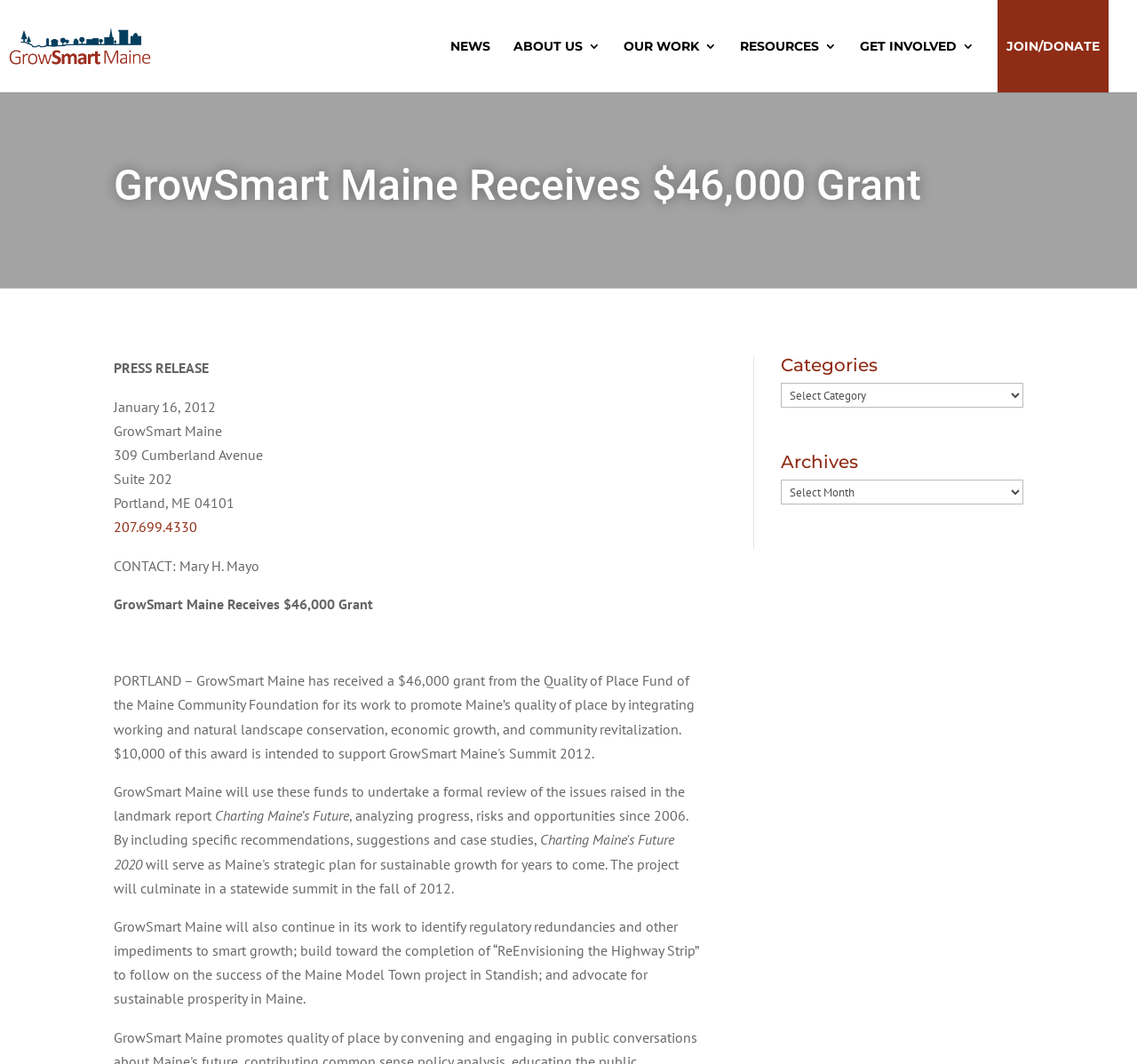Please use the details from the image to answer the following question comprehensively:
What is the location of GrowSmart Maine?

The question asks for the location of GrowSmart Maine. From the webpage, we can see a static text 'Portland, ME 04101', which is likely the location of GrowSmart Maine.